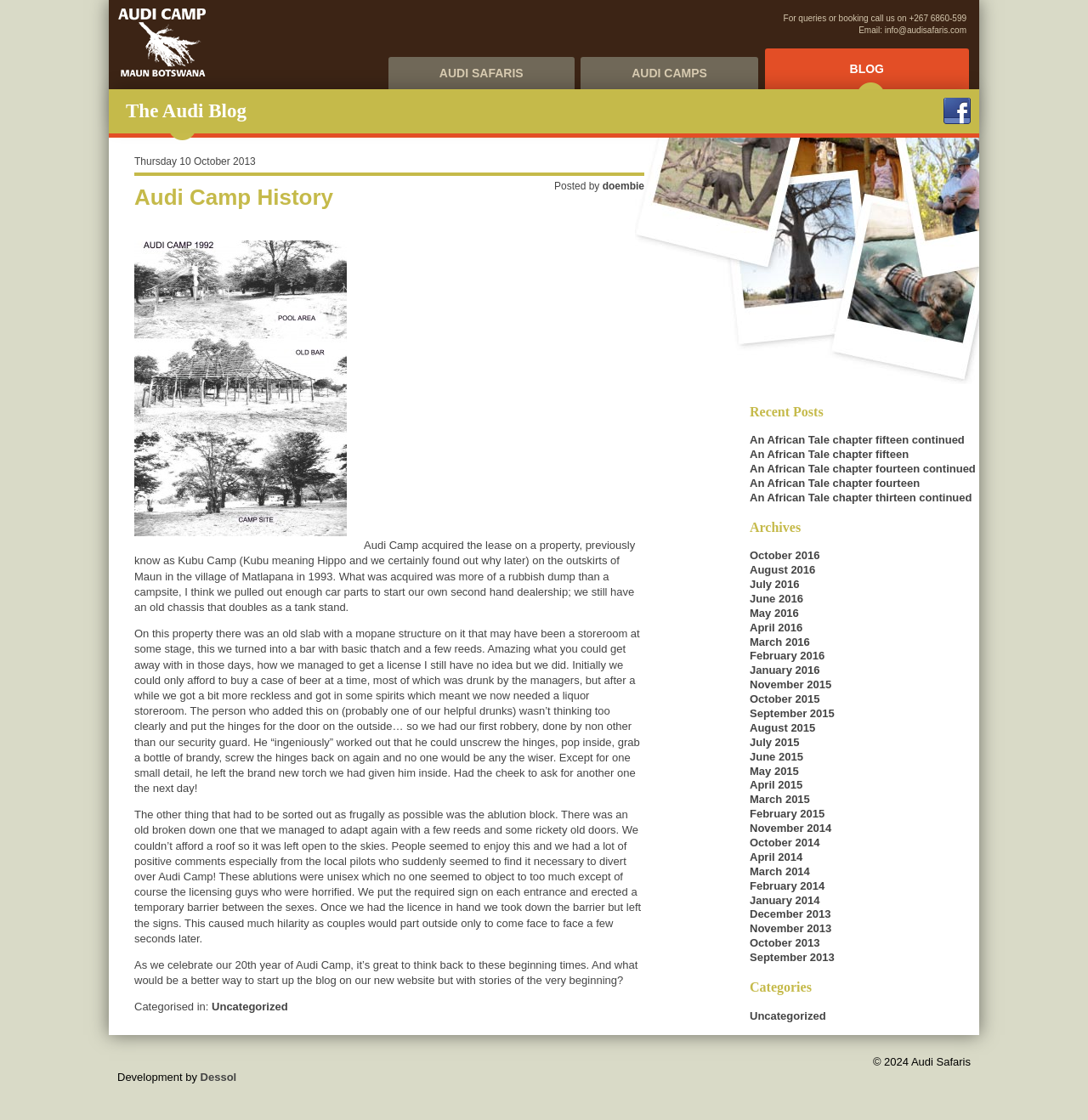Please specify the bounding box coordinates of the element that should be clicked to execute the given instruction: 'Read the 'Audi Camp History' article'. Ensure the coordinates are four float numbers between 0 and 1, expressed as [left, top, right, bottom].

[0.123, 0.165, 0.592, 0.189]